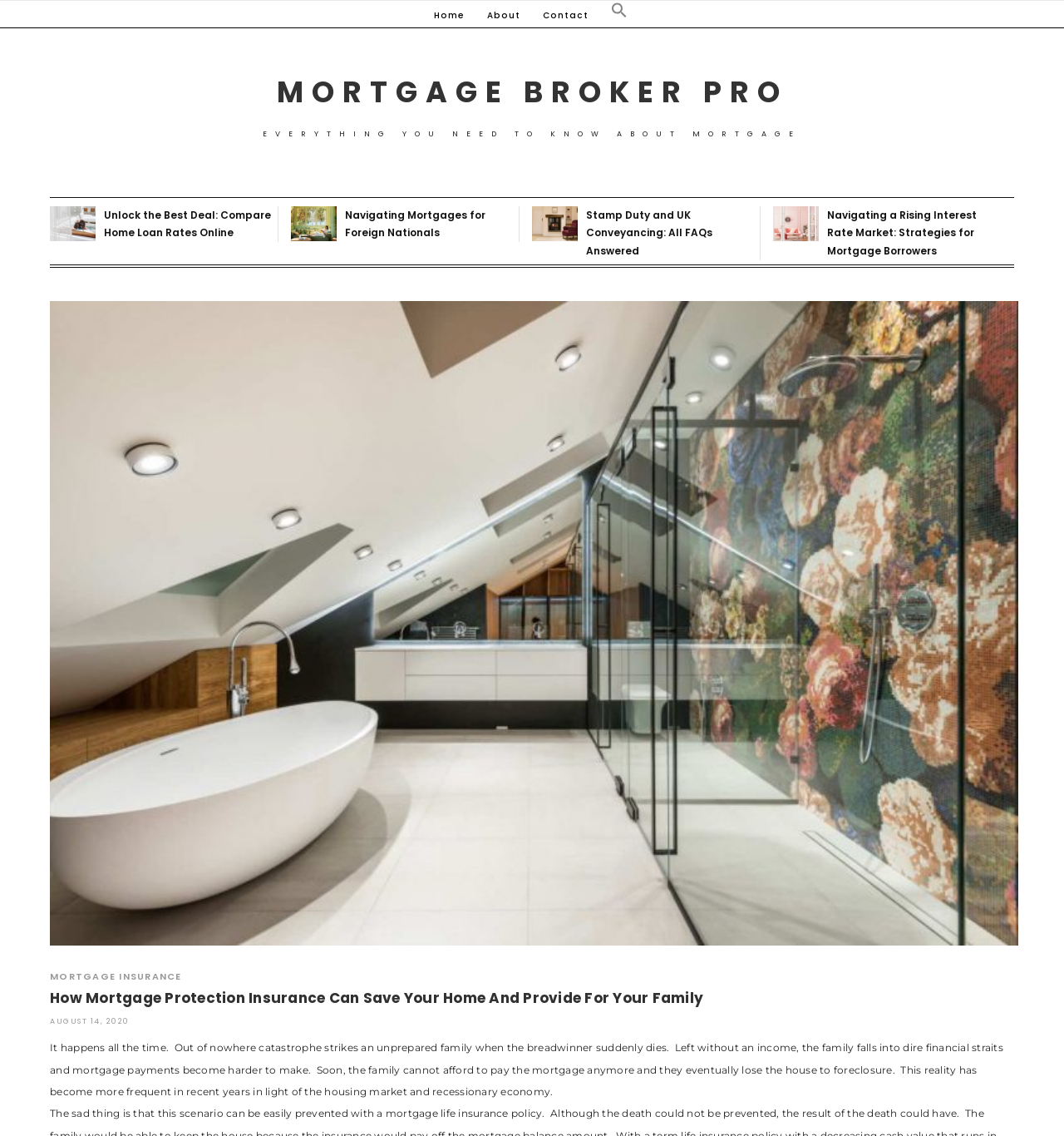Extract the bounding box coordinates for the UI element described as: "Mortgage Insurance".

[0.047, 0.854, 0.171, 0.866]